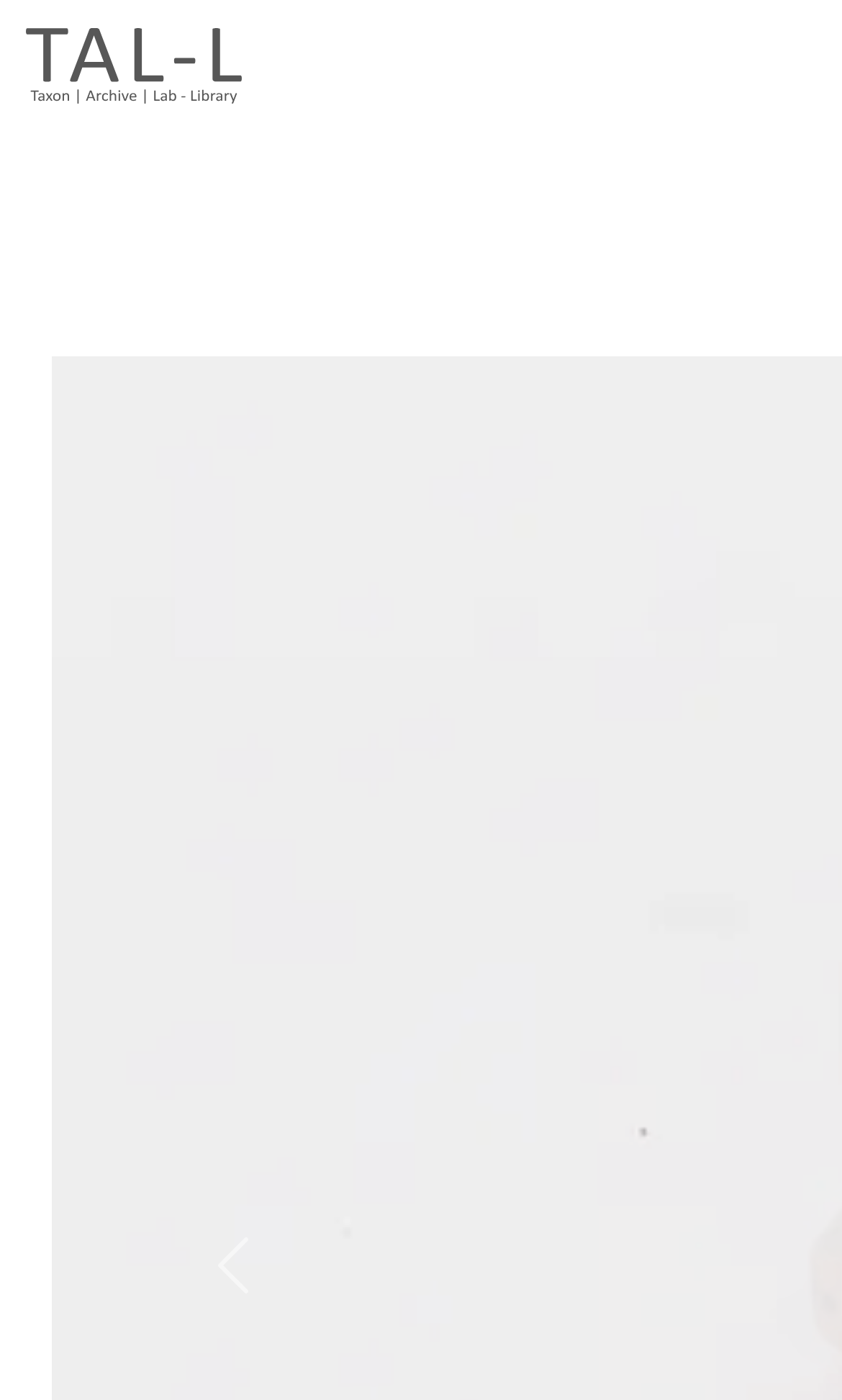Highlight the bounding box of the UI element that corresponds to this description: "aria-label="Slide 1"".

[0.751, 0.935, 0.828, 0.97]